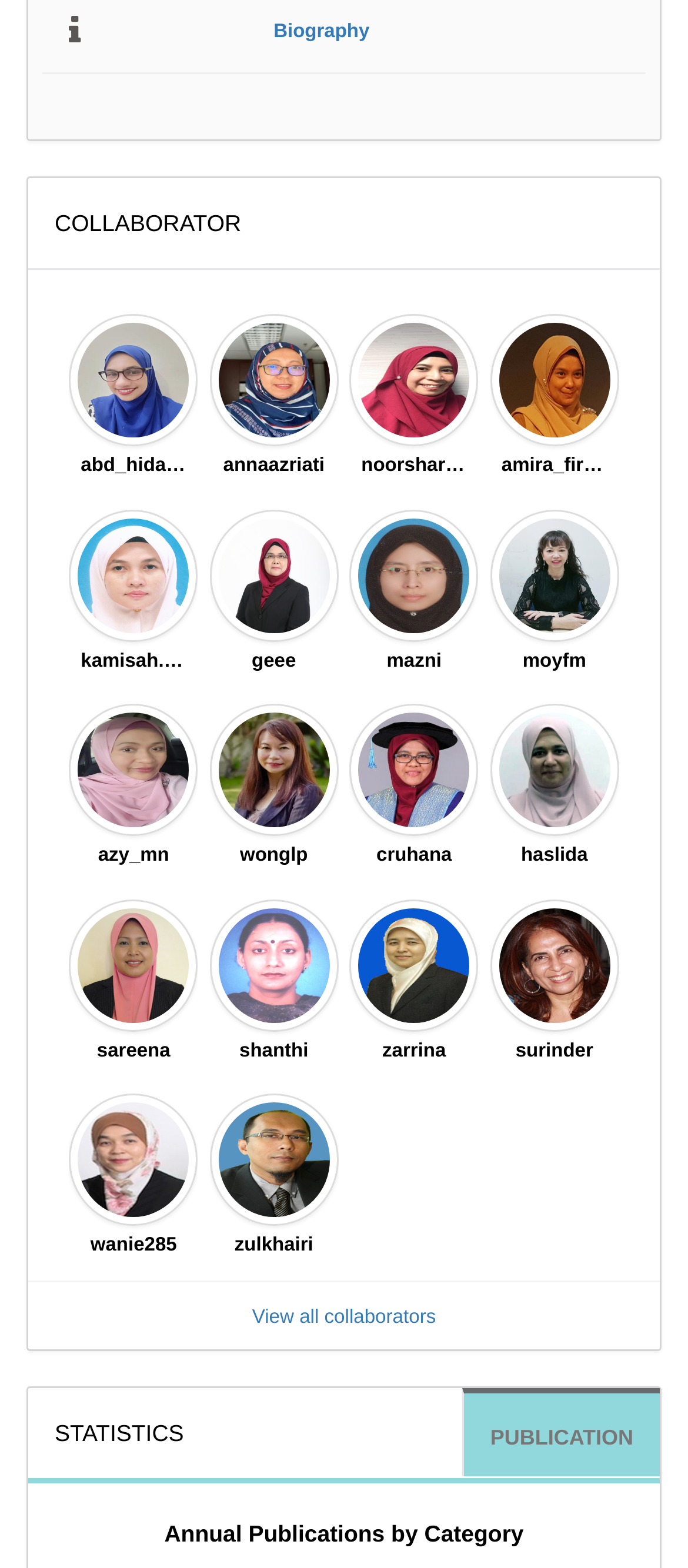Determine the bounding box coordinates for the clickable element to execute this instruction: "View all collaborators". Provide the coordinates as four float numbers between 0 and 1, i.e., [left, top, right, bottom].

[0.366, 0.83, 0.634, 0.847]